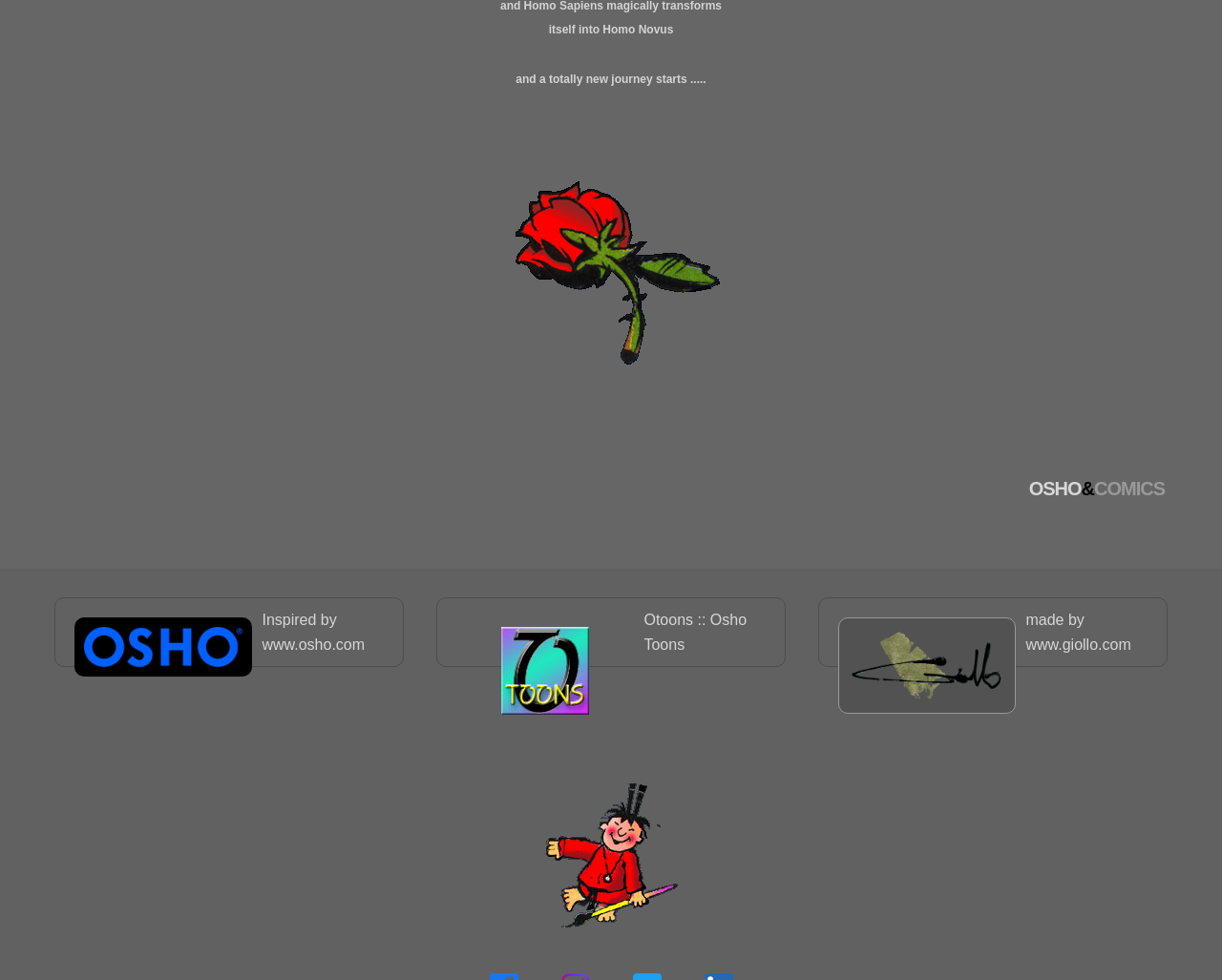What is the source of inspiration for the comics?
Based on the image, answer the question with as much detail as possible.

The link 'Inspired by www.osho.com' suggests that the comics are inspired by the website www.osho.com, which is likely a website related to Osho.